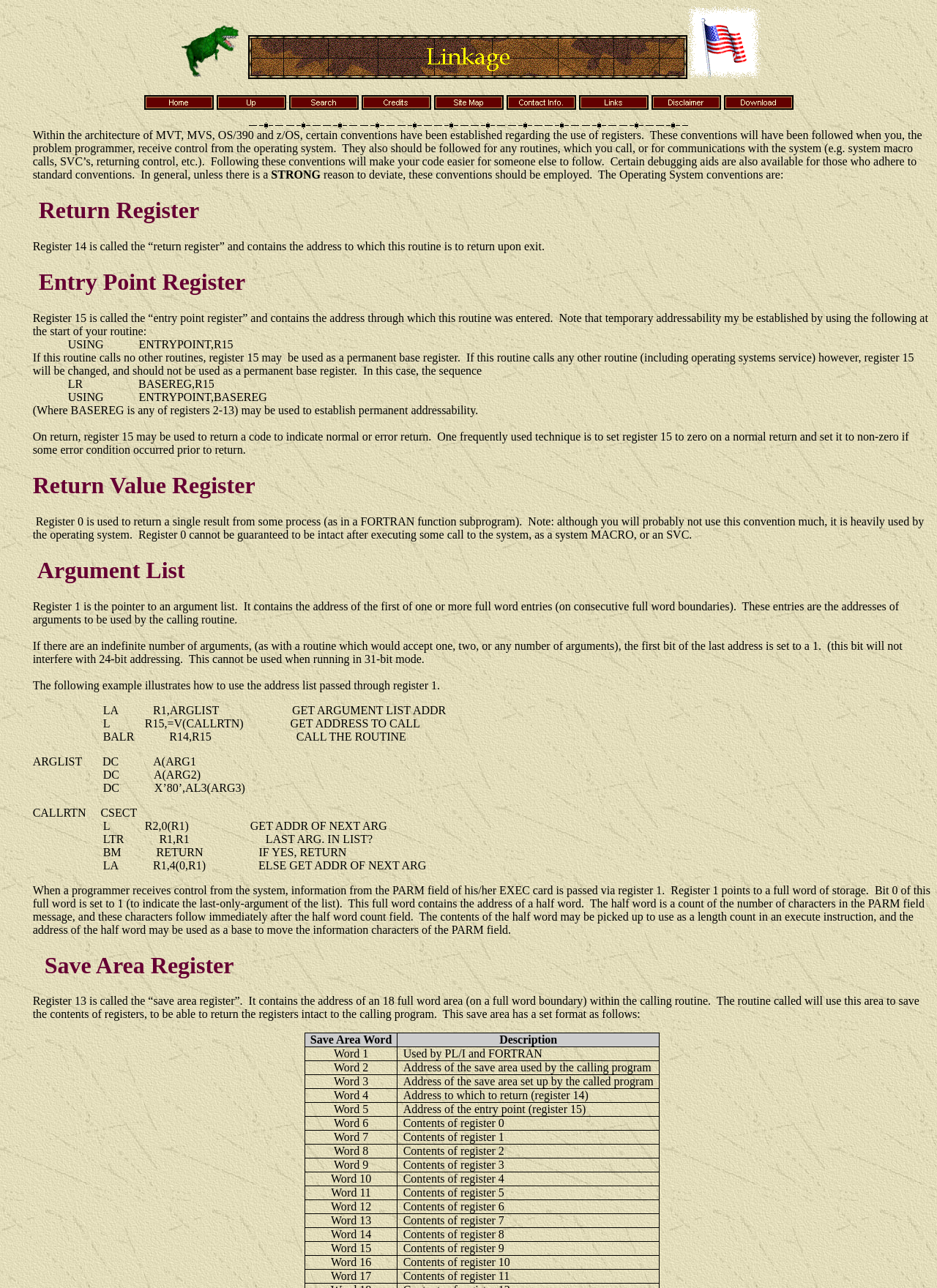Please identify the bounding box coordinates of the element on the webpage that should be clicked to follow this instruction: "click Disclaimer". The bounding box coordinates should be given as four float numbers between 0 and 1, formatted as [left, top, right, bottom].

[0.695, 0.072, 0.769, 0.081]